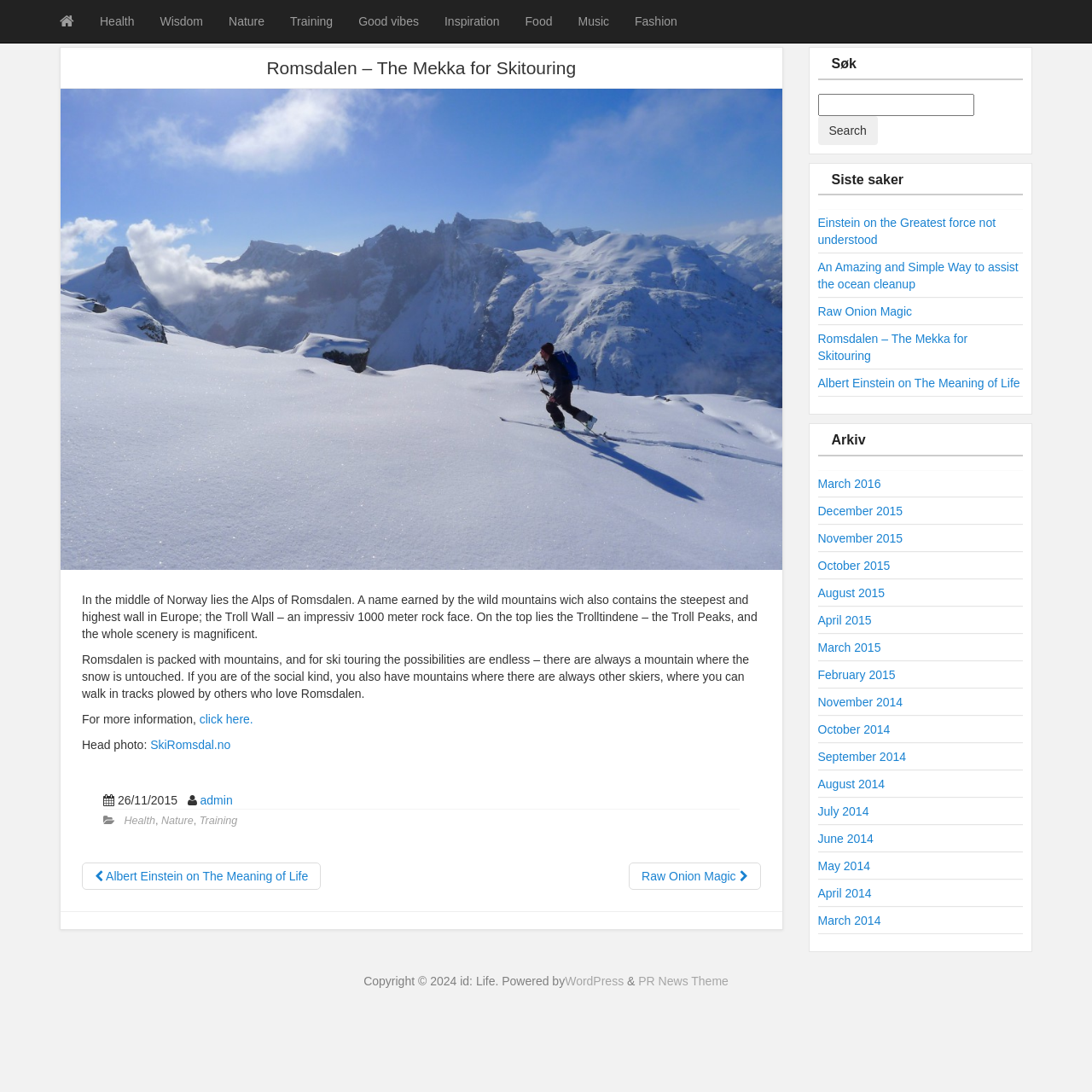Identify and provide the main heading of the webpage.

Romsdalen – The Mekka for Skitouring